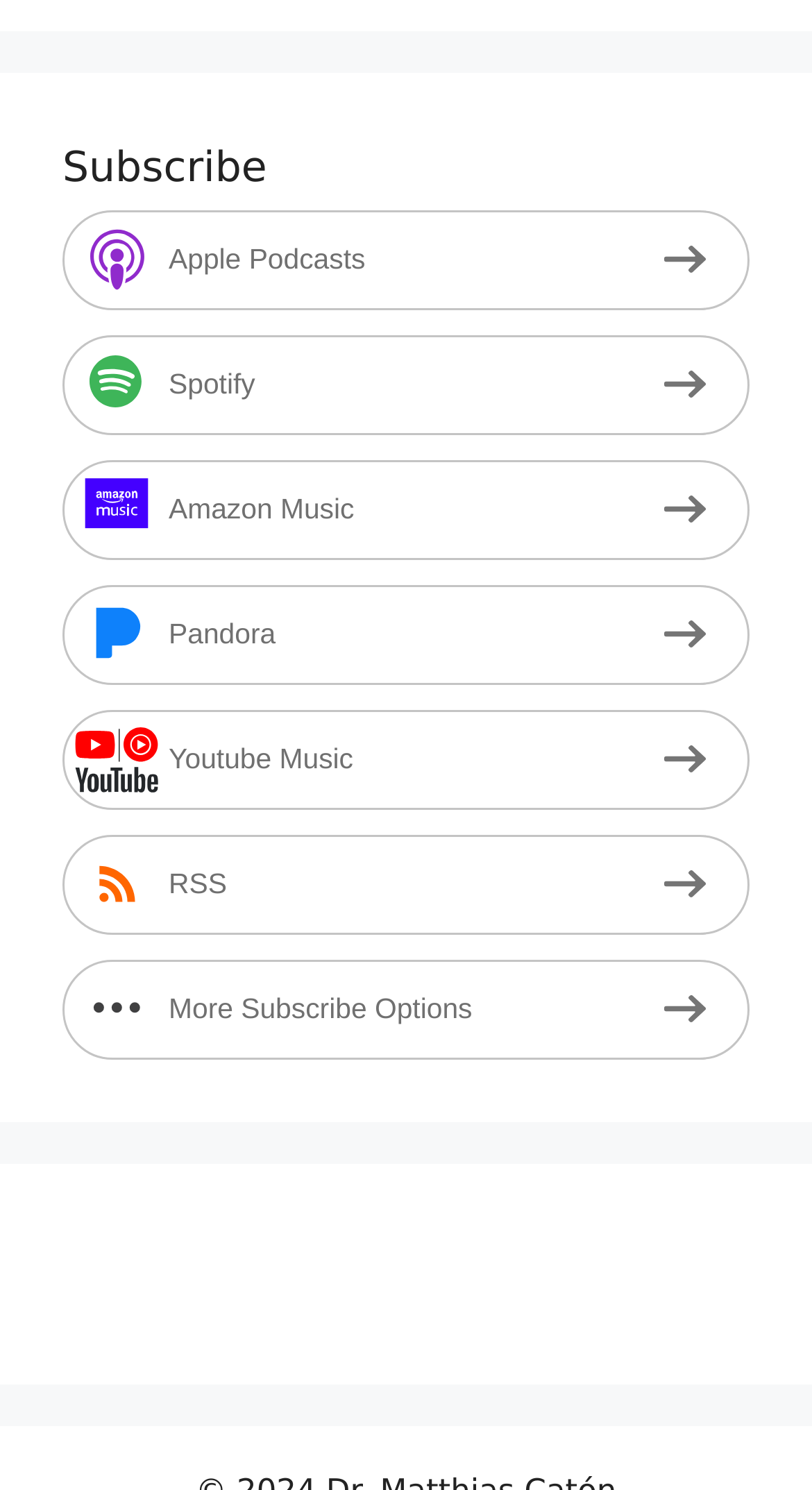How many links are there in the second section?
Utilize the image to construct a detailed and well-explained answer.

I looked at the second section of the webpage, which has a bounding box at [0.0, 0.781, 1.0, 0.929], and found a single link with a bounding box at [0.319, 0.854, 0.681, 0.882].